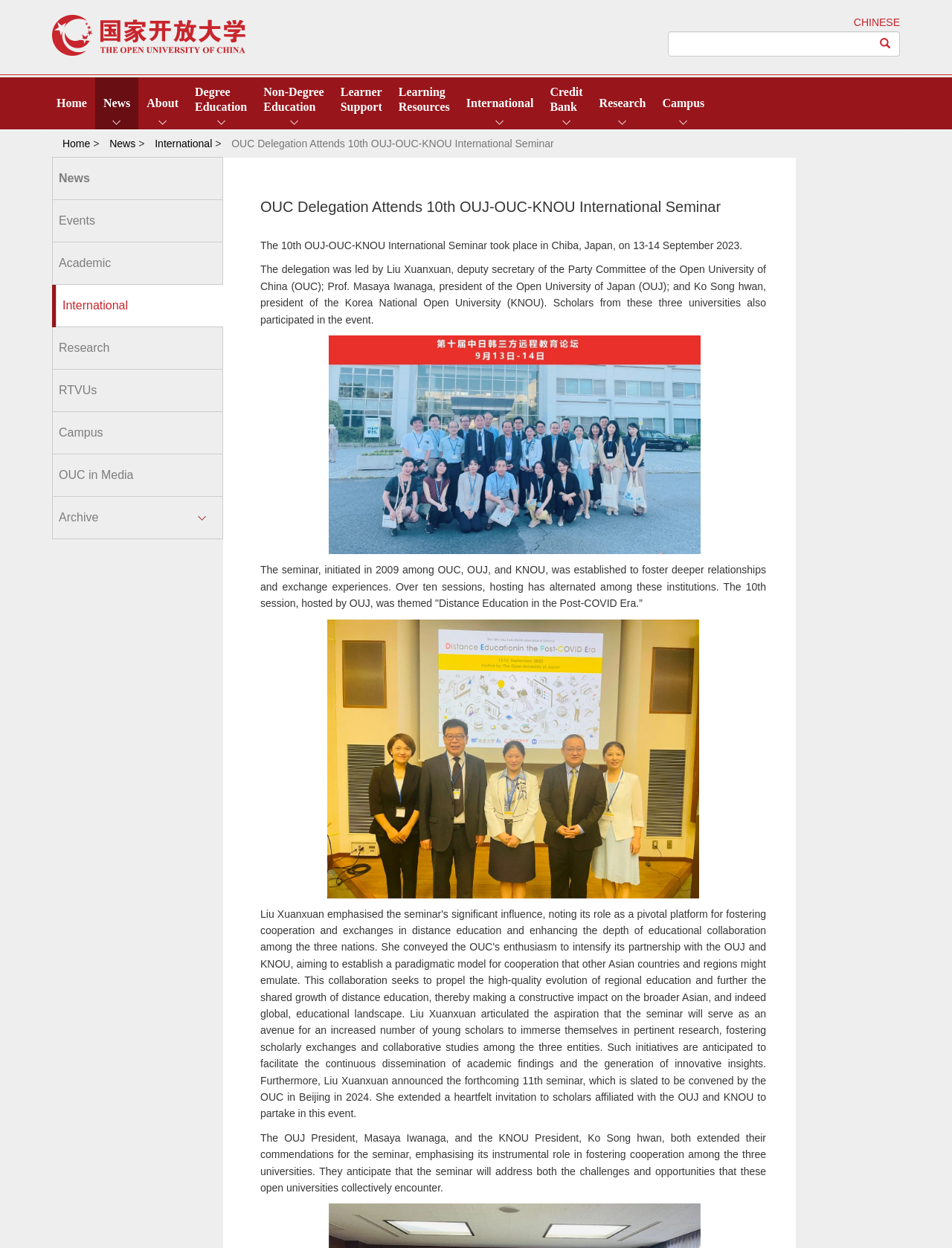Please give a one-word or short phrase response to the following question: 
What is the theme of the 10th OUJ-OUC-KNOU International Seminar?

Distance Education in the Post-COVID Era